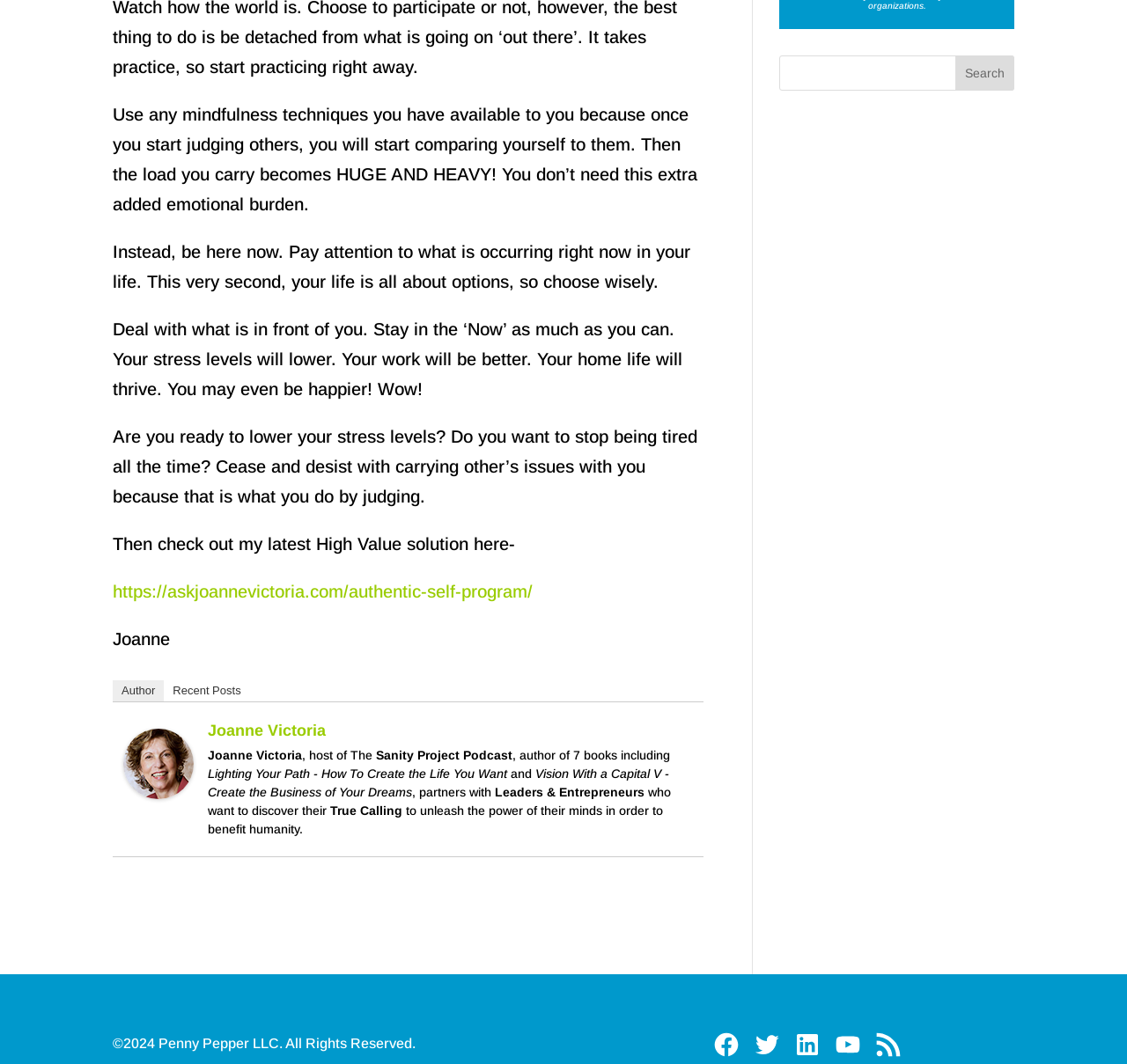Please identify the bounding box coordinates of the element on the webpage that should be clicked to follow this instruction: "Check out the latest High Value solution". The bounding box coordinates should be given as four float numbers between 0 and 1, formatted as [left, top, right, bottom].

[0.1, 0.547, 0.473, 0.565]